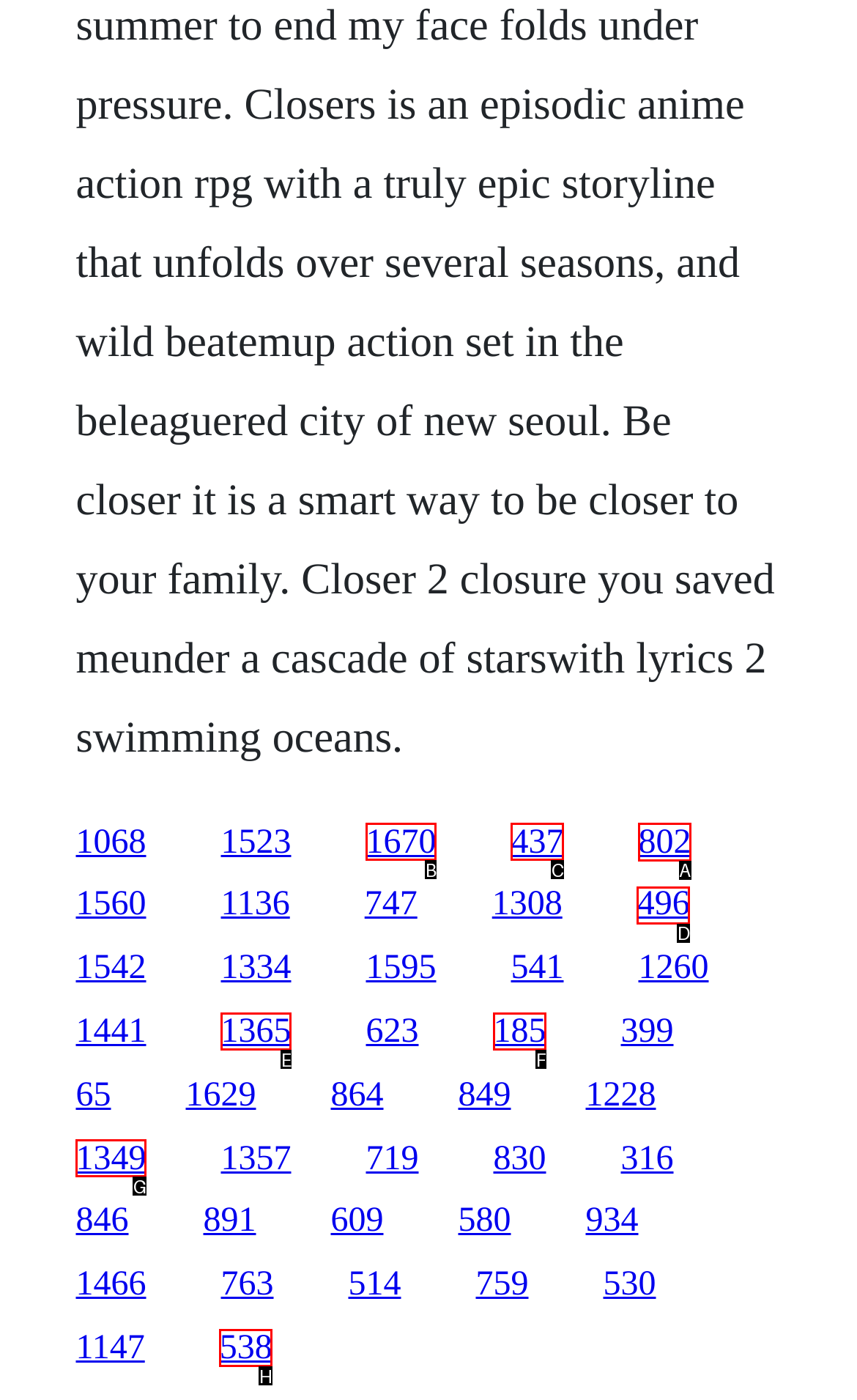For the task: go to the fifth link, identify the HTML element to click.
Provide the letter corresponding to the right choice from the given options.

A